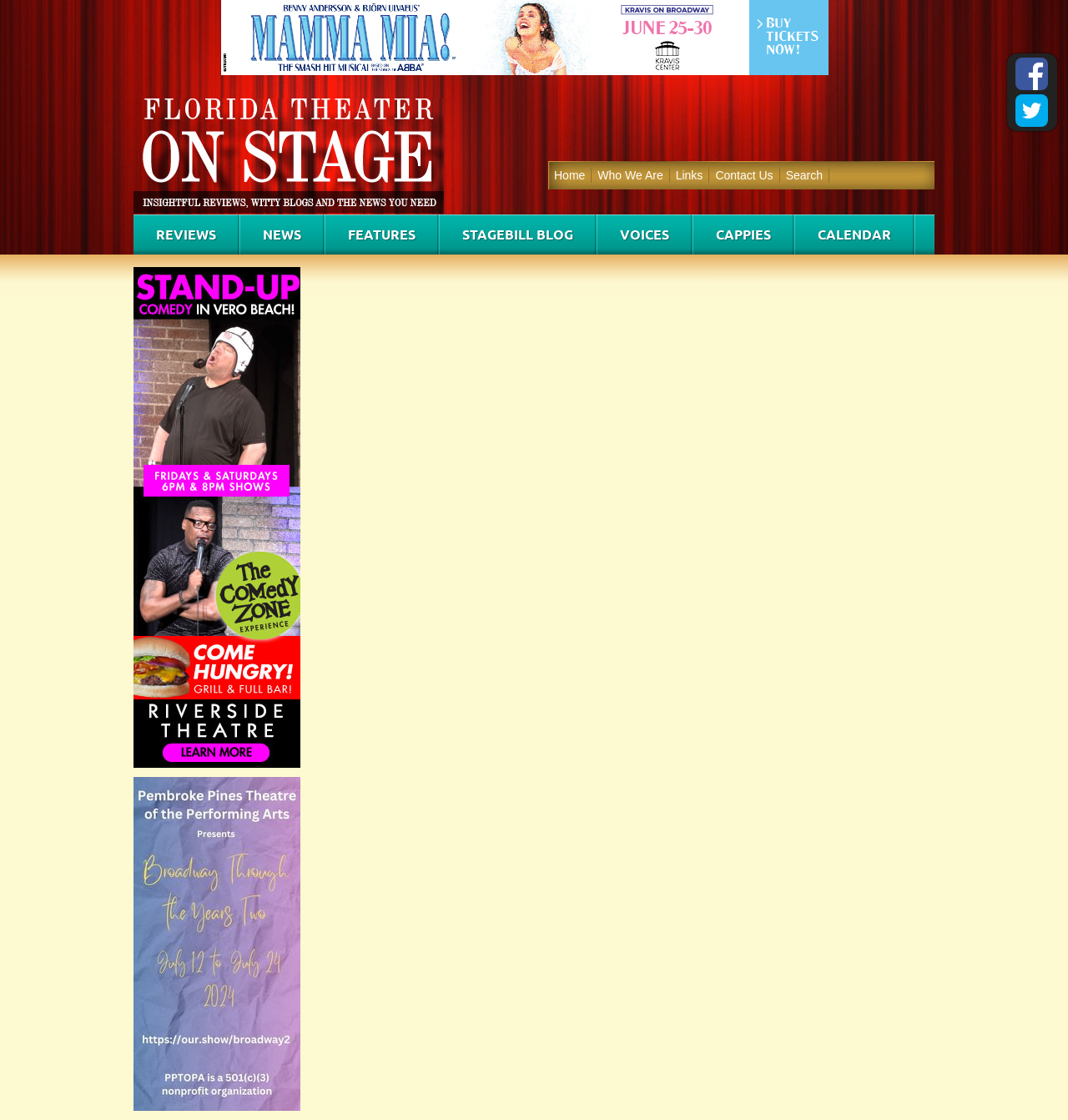Provide a brief response using a word or short phrase to this question:
How many navigation links are present?

6